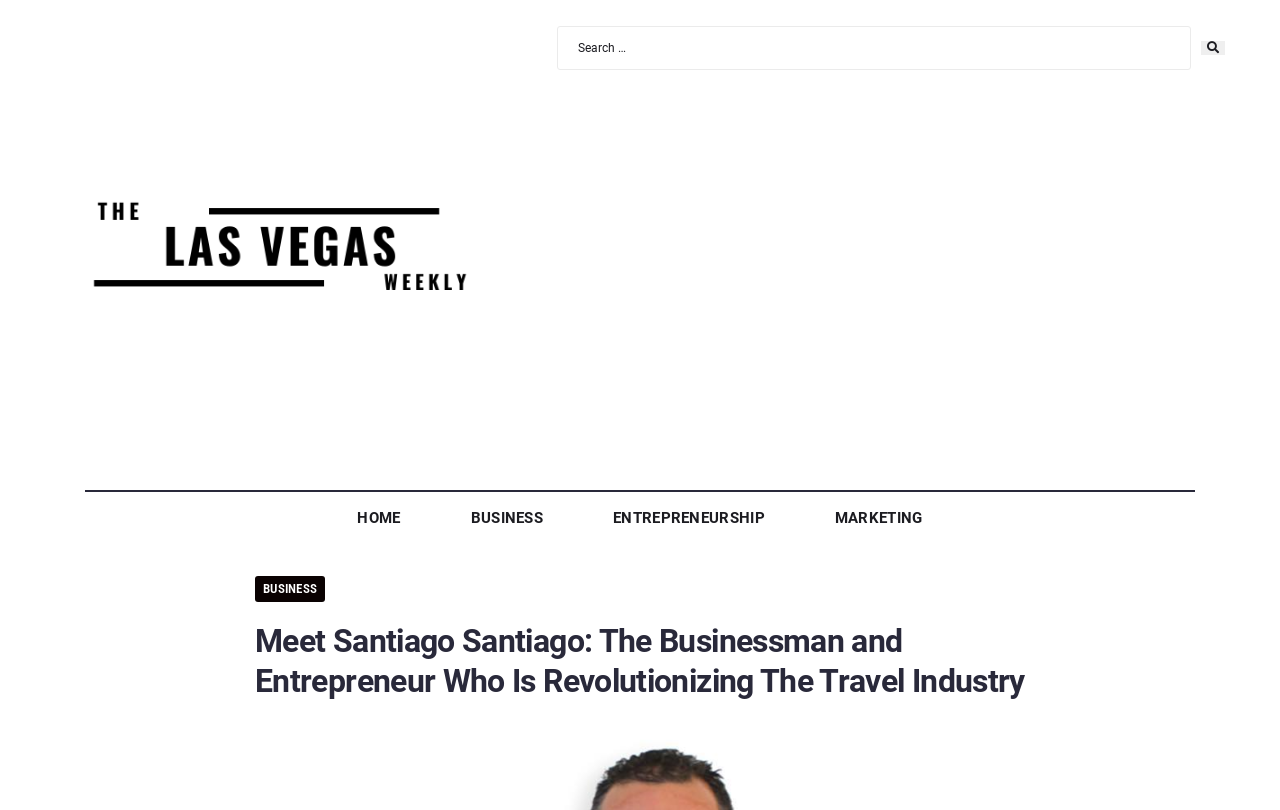What is the purpose of the search box?
Refer to the image and provide a thorough answer to the question.

The presence of a search box and a search button with a magnifying glass icon suggests that the search box is intended for users to search for specific content within the website.